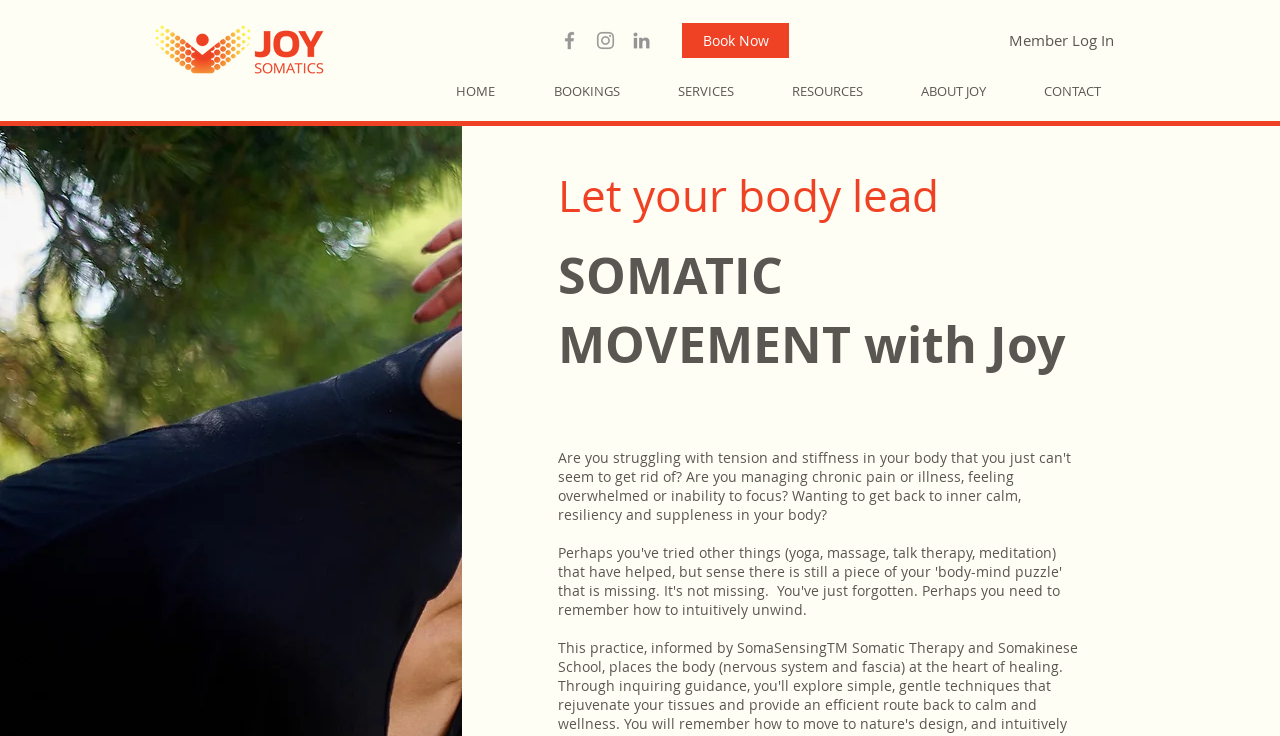Determine the bounding box for the HTML element described here: "Contact Us". The coordinates should be given as [left, top, right, bottom] with each number being a float between 0 and 1.

None